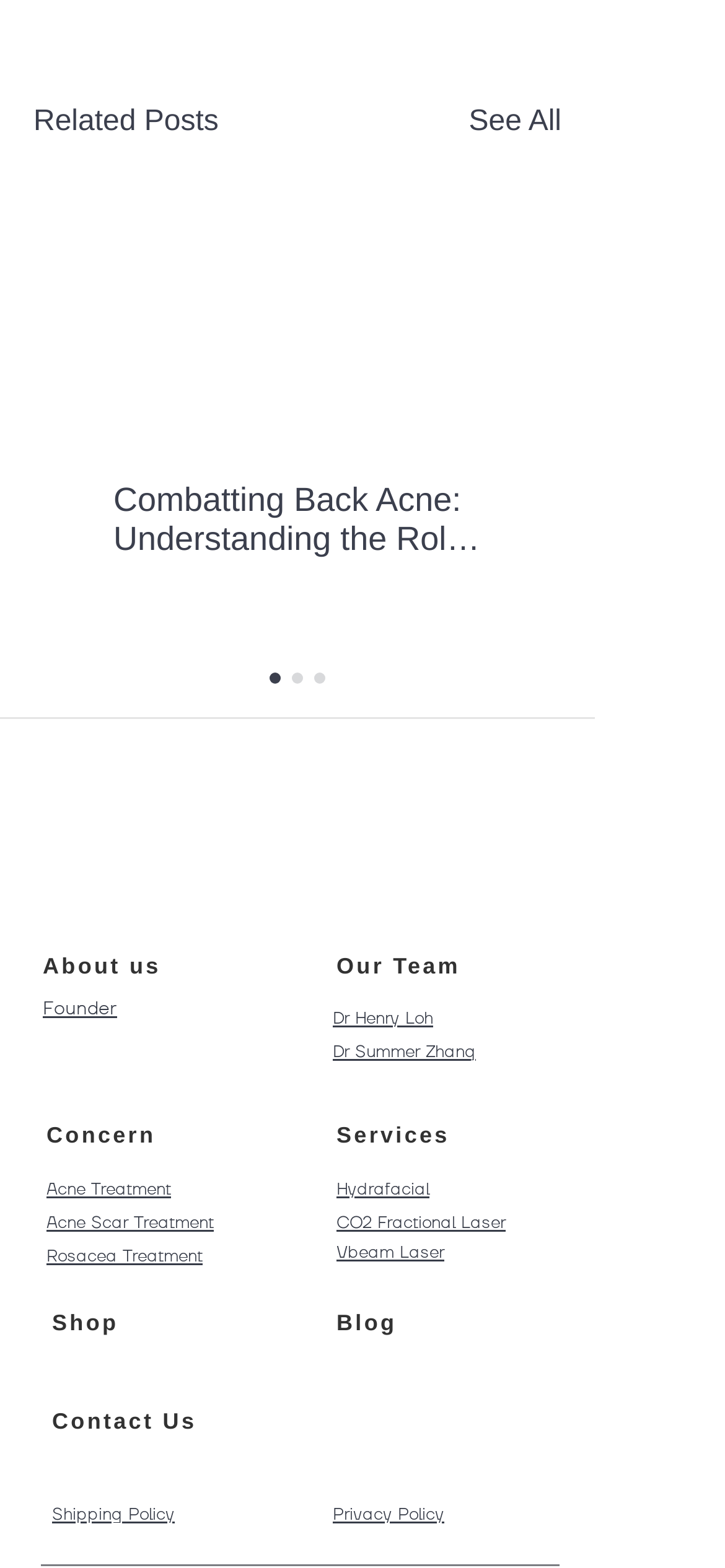Identify the bounding box coordinates of the specific part of the webpage to click to complete this instruction: "Read the blog".

[0.464, 0.835, 0.547, 0.852]